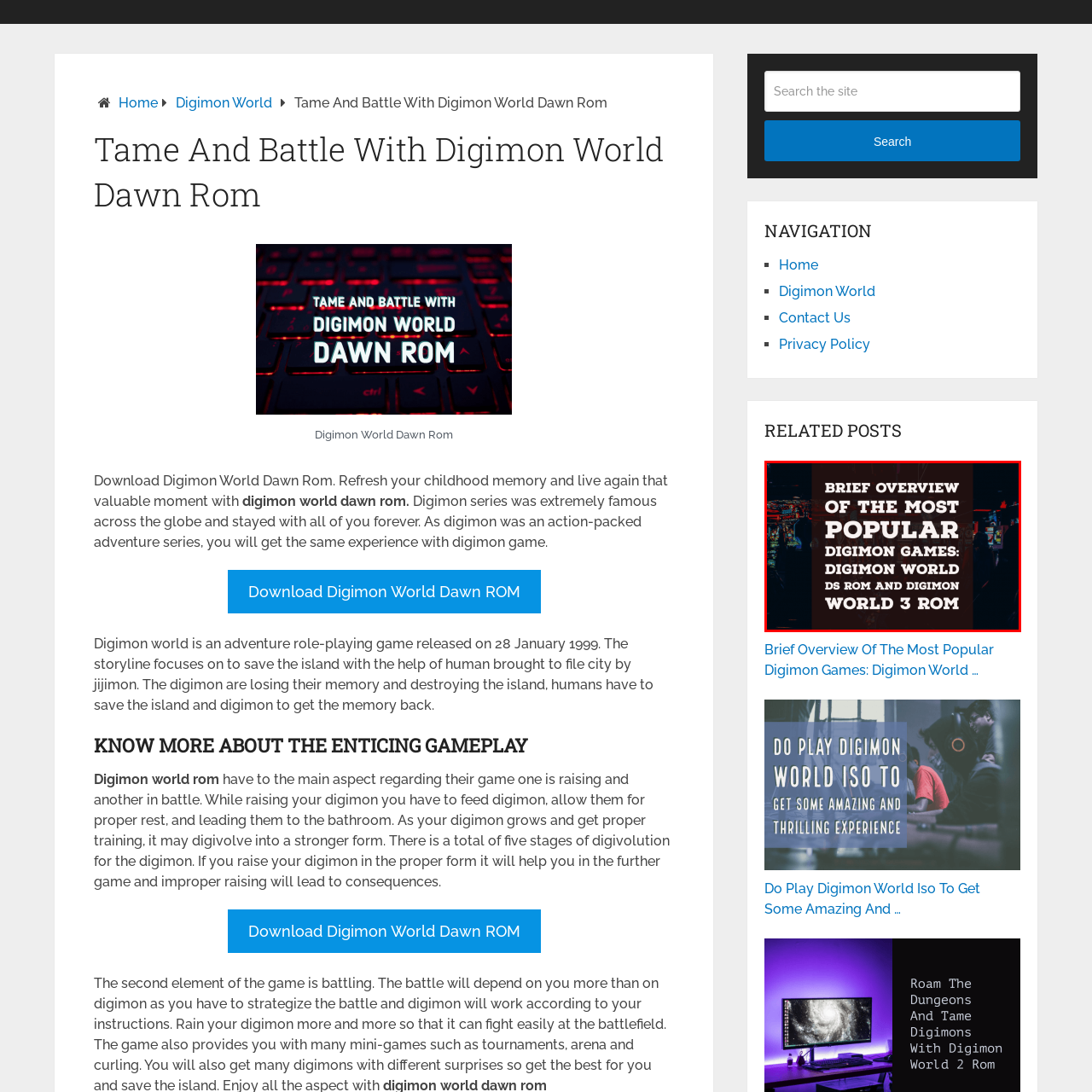Thoroughly describe the scene captured inside the red-bordered section of the image.

The image features a stylized graphic titled "Brief Overview of the Most Popular Digimon Games: Digimon World DS ROM and Digimon World 3 ROM." This eye-catching title prominently showcases vibrant typography, highlighting the significance of the Digimon franchise in the realm of video gaming. The background, likely representing a lively gaming environment, suggests a nostalgic connection for fans of the series. The graphic appears in the context of a section dedicated to discussing popular Digimon games, emphasizing its relevance for enthusiasts looking to explore or reminisce about these iconic titles.